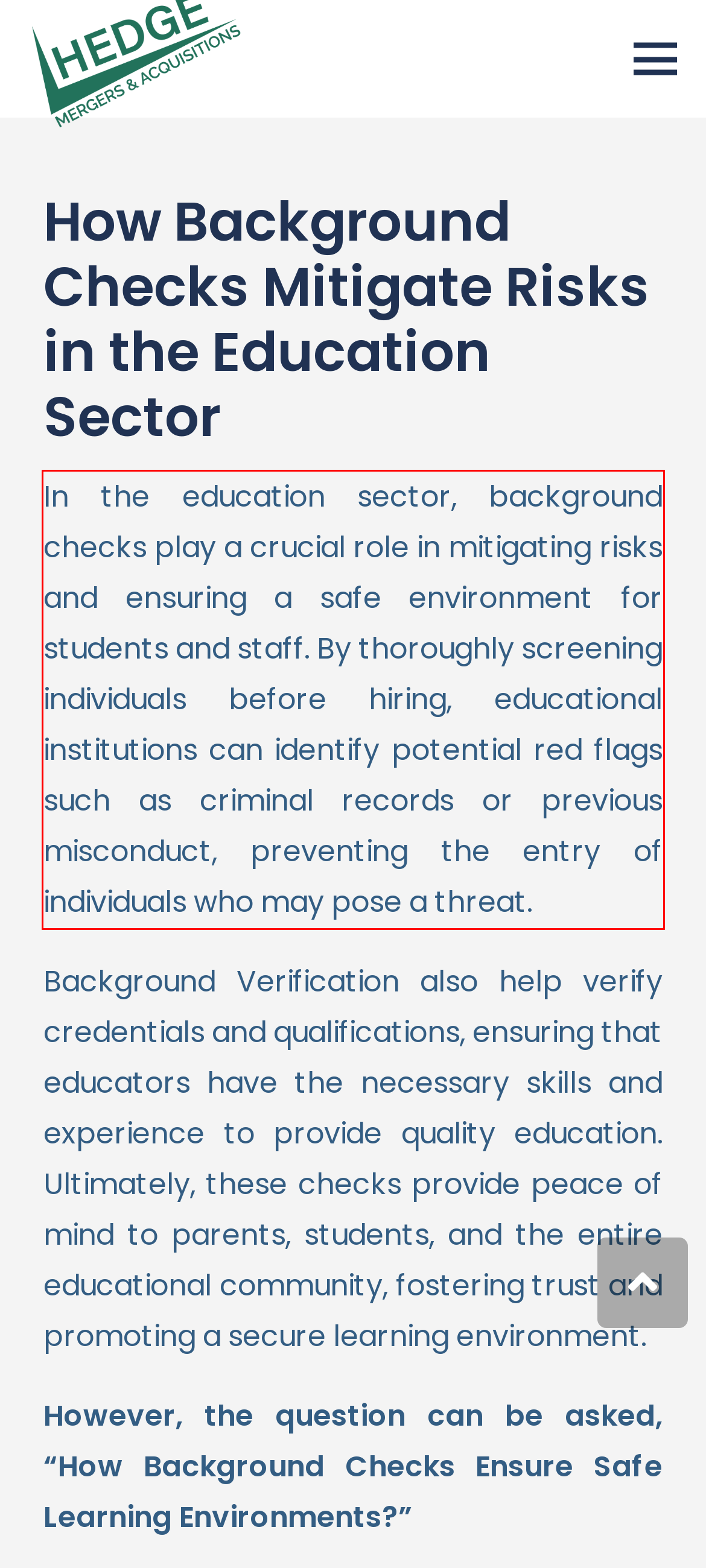You are provided with a webpage screenshot that includes a red rectangle bounding box. Extract the text content from within the bounding box using OCR.

In the education sector, background checks play a crucial role in mitigating risks and ensuring a safe environment for students and staff. By thoroughly screening individuals before hiring, educational institutions can identify potential red flags such as criminal records or previous misconduct, preventing the entry of individuals who may pose a threat.